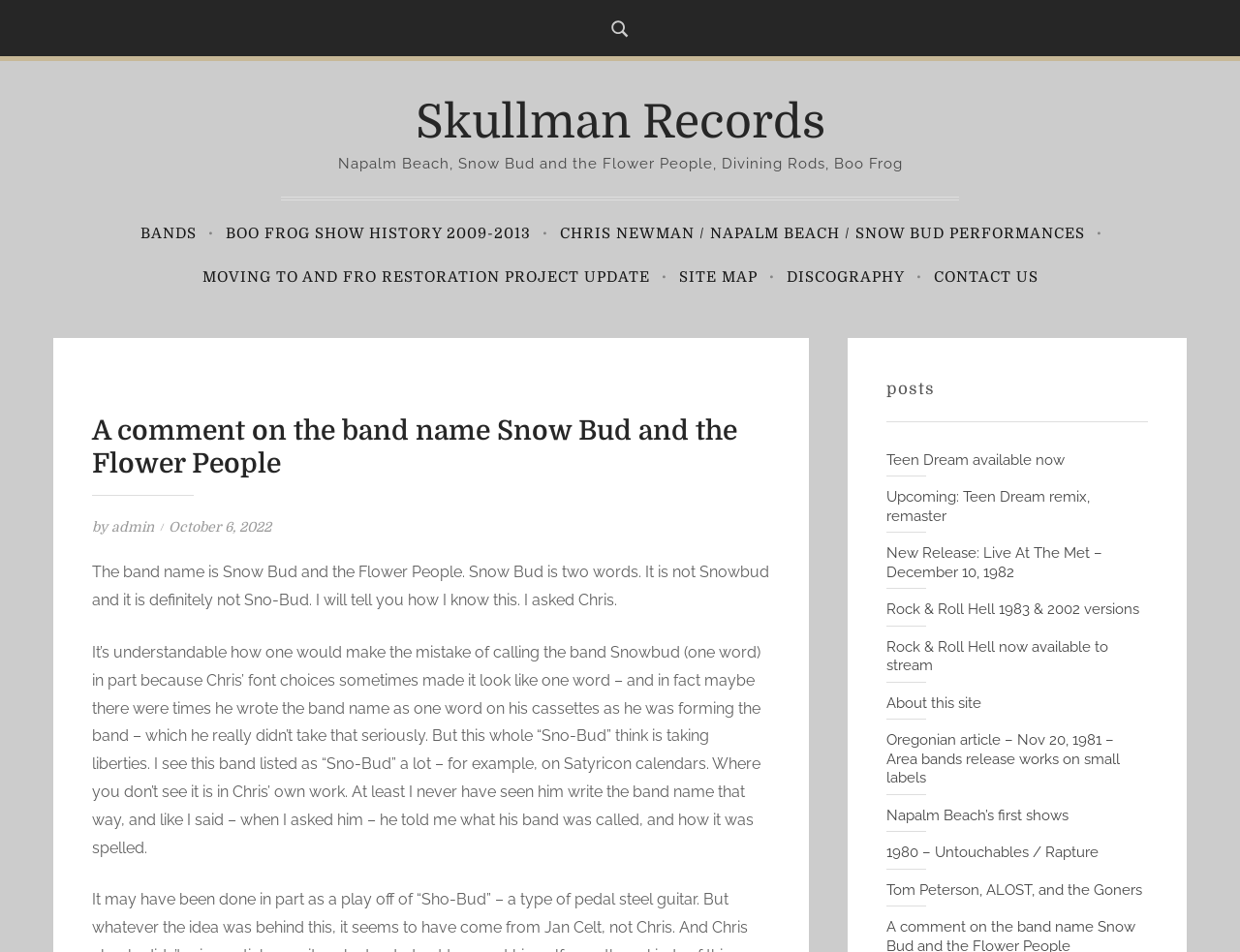What is the headline of the webpage?

A comment on the band name Snow Bud and the Flower People